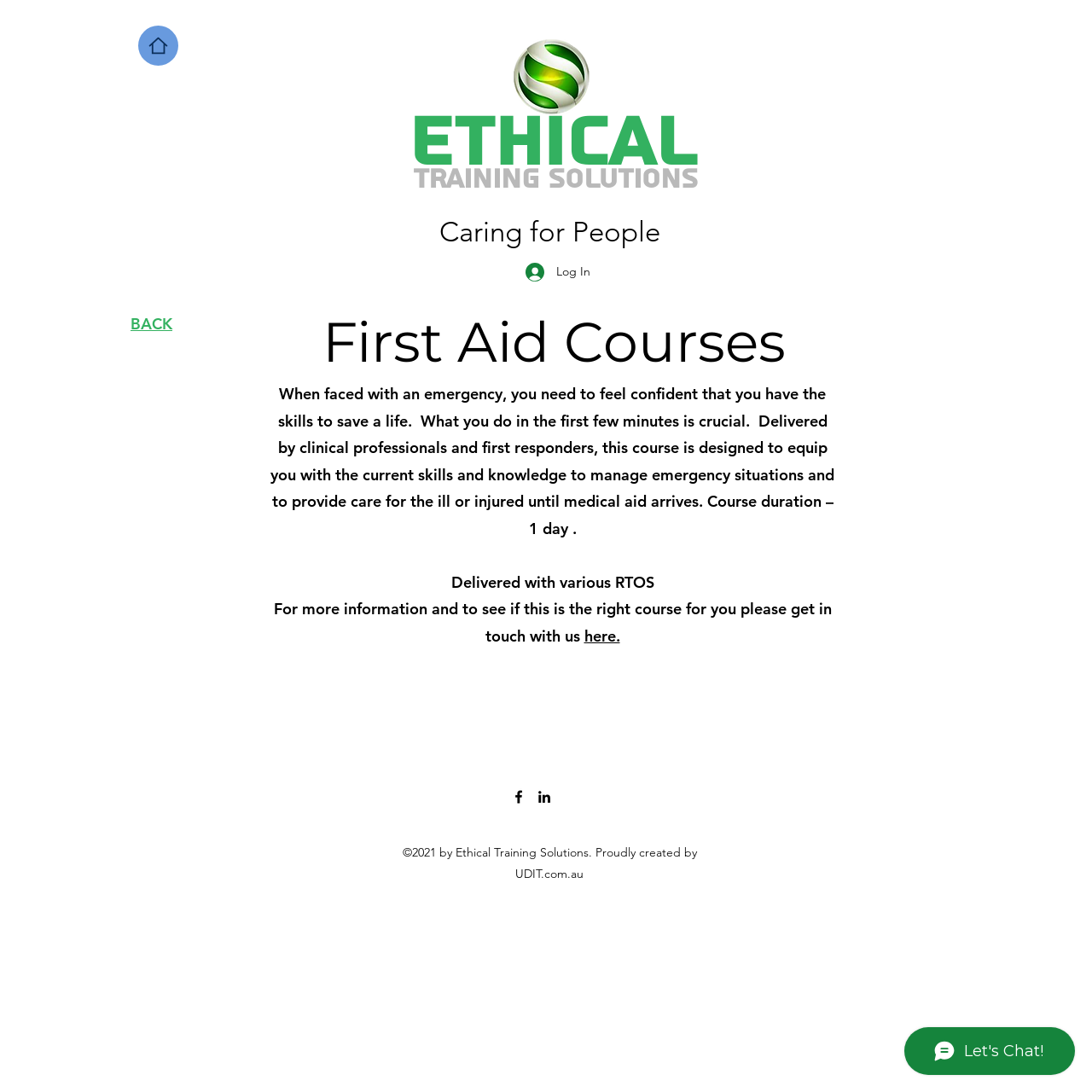Return the bounding box coordinates of the UI element that corresponds to this description: "Log In". The coordinates must be given as four float numbers in the range of 0 and 1, [left, top, right, bottom].

[0.47, 0.235, 0.541, 0.264]